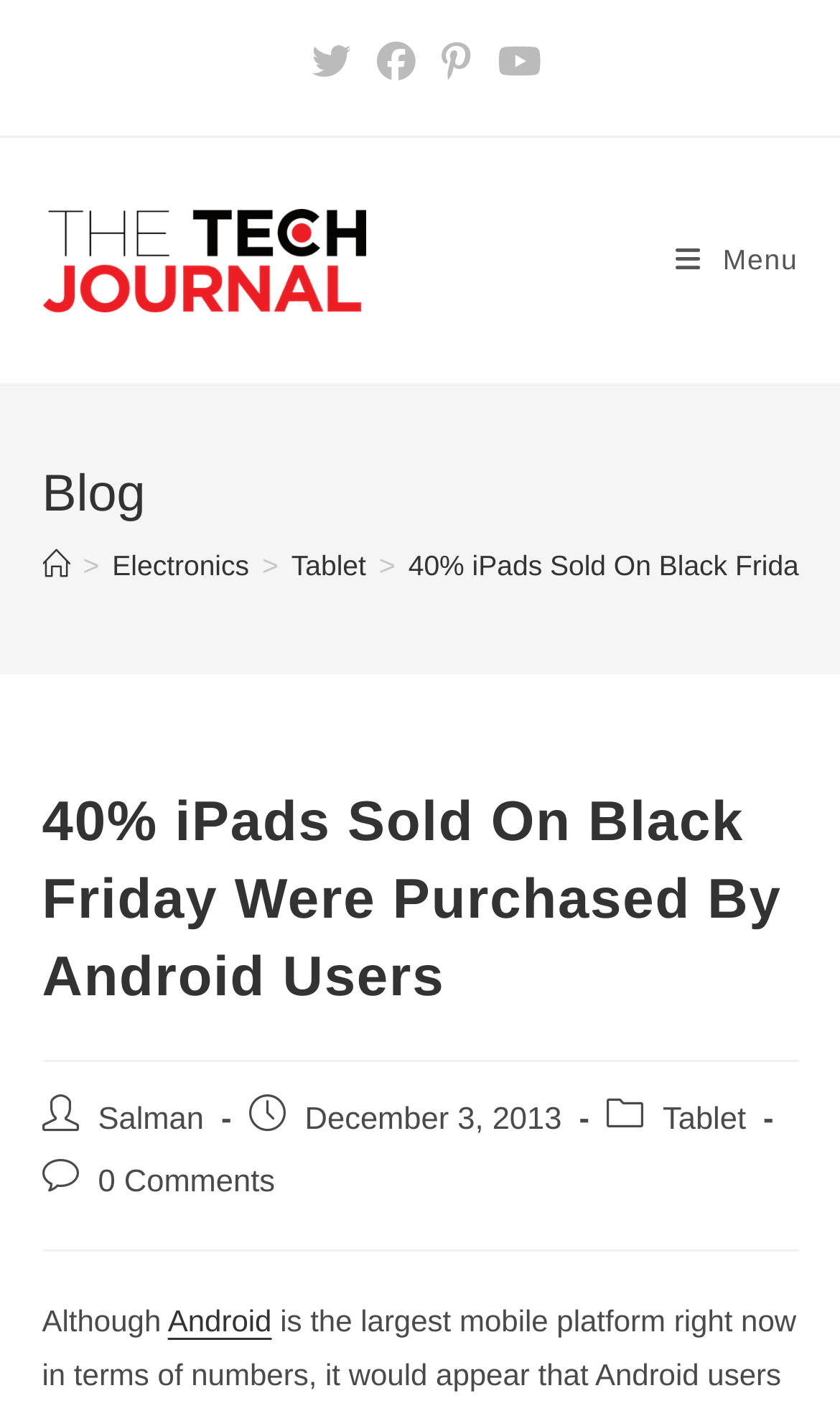Please provide a one-word or phrase answer to the question: 
How many comments does the post have?

0 Comments